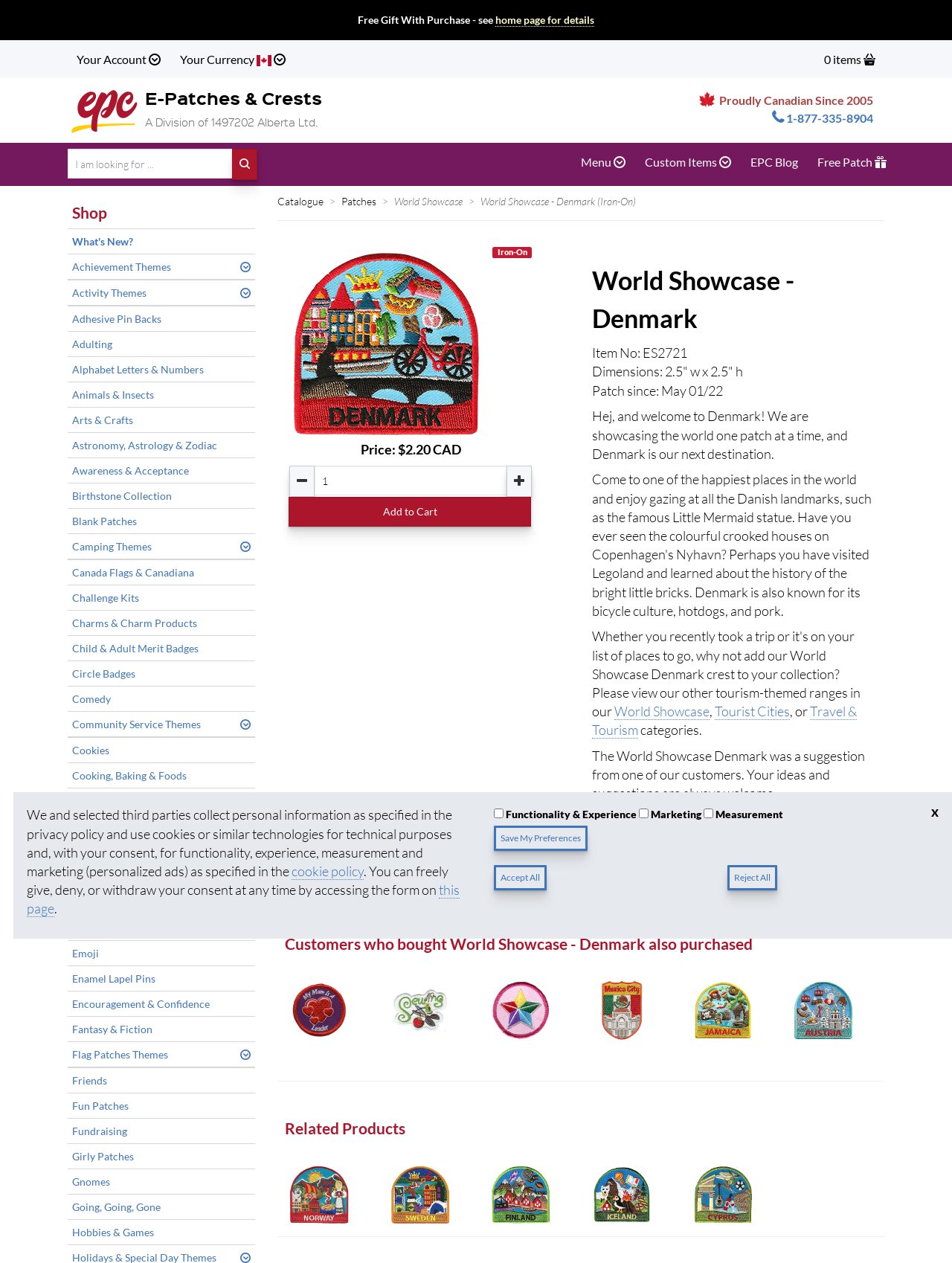Find the bounding box coordinates for the area that must be clicked to perform this action: "Log in to your account".

[0.071, 0.032, 0.178, 0.062]